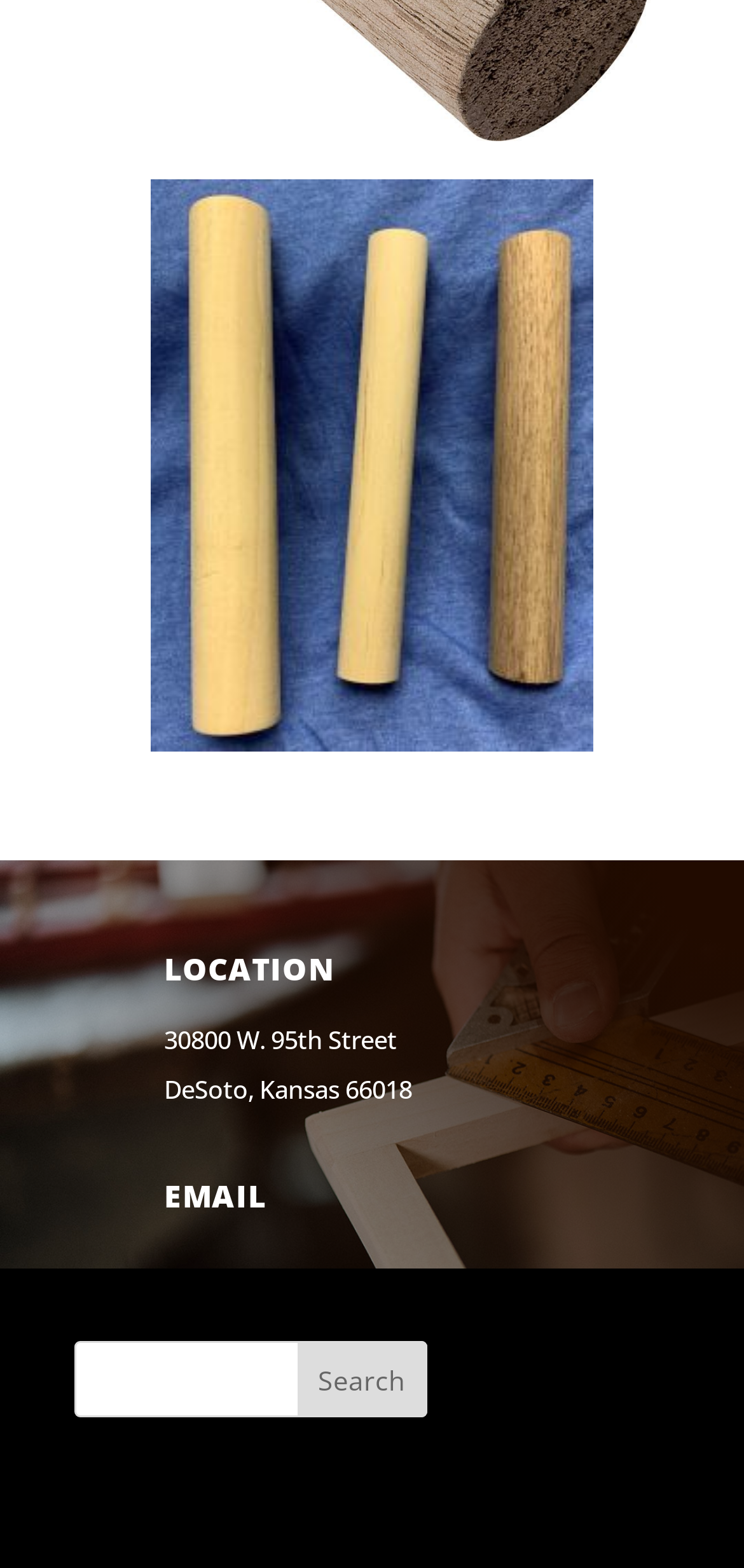What is the type of element that contains the email heading?
Using the image as a reference, give a one-word or short phrase answer.

LayoutTable